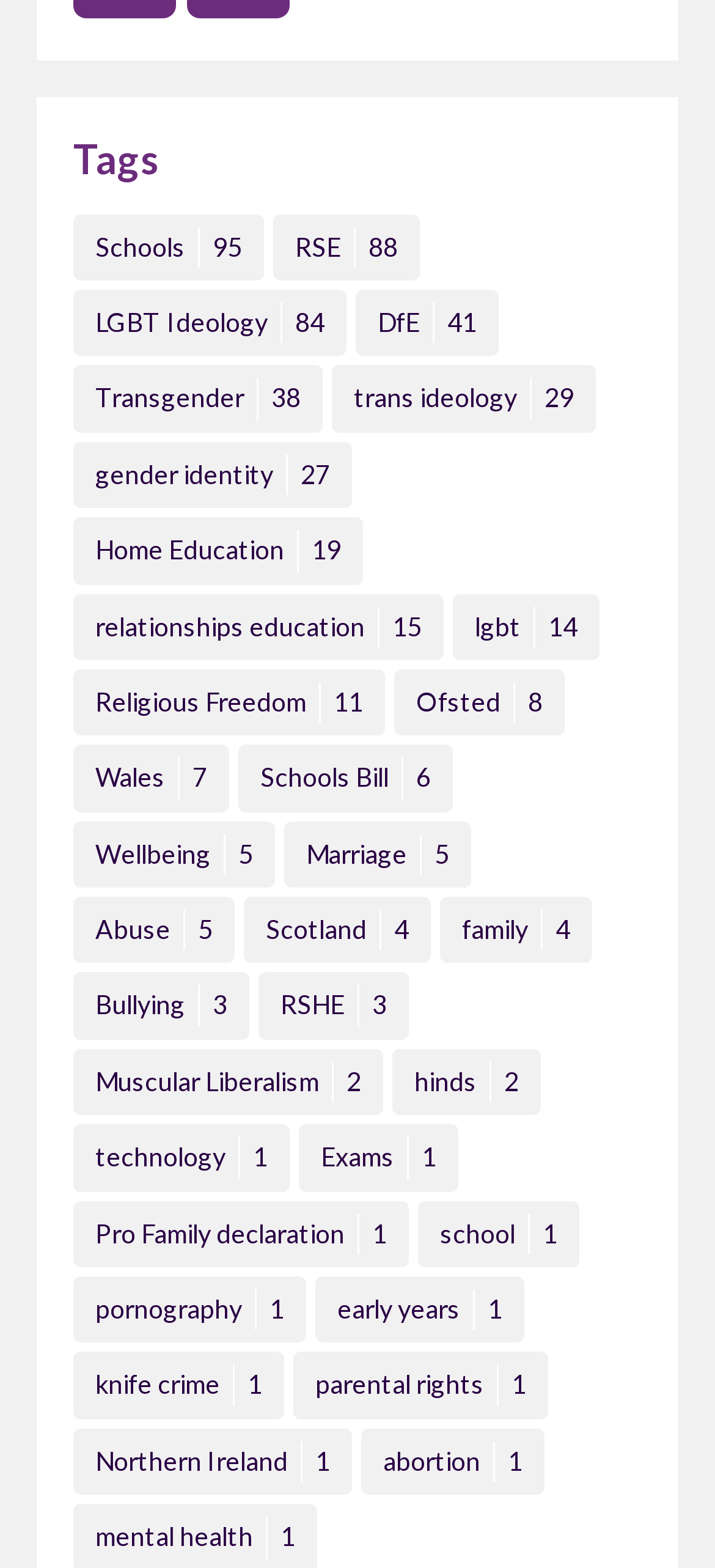Locate the bounding box coordinates of the element that should be clicked to execute the following instruction: "Explore Transgender 38".

[0.103, 0.233, 0.451, 0.276]